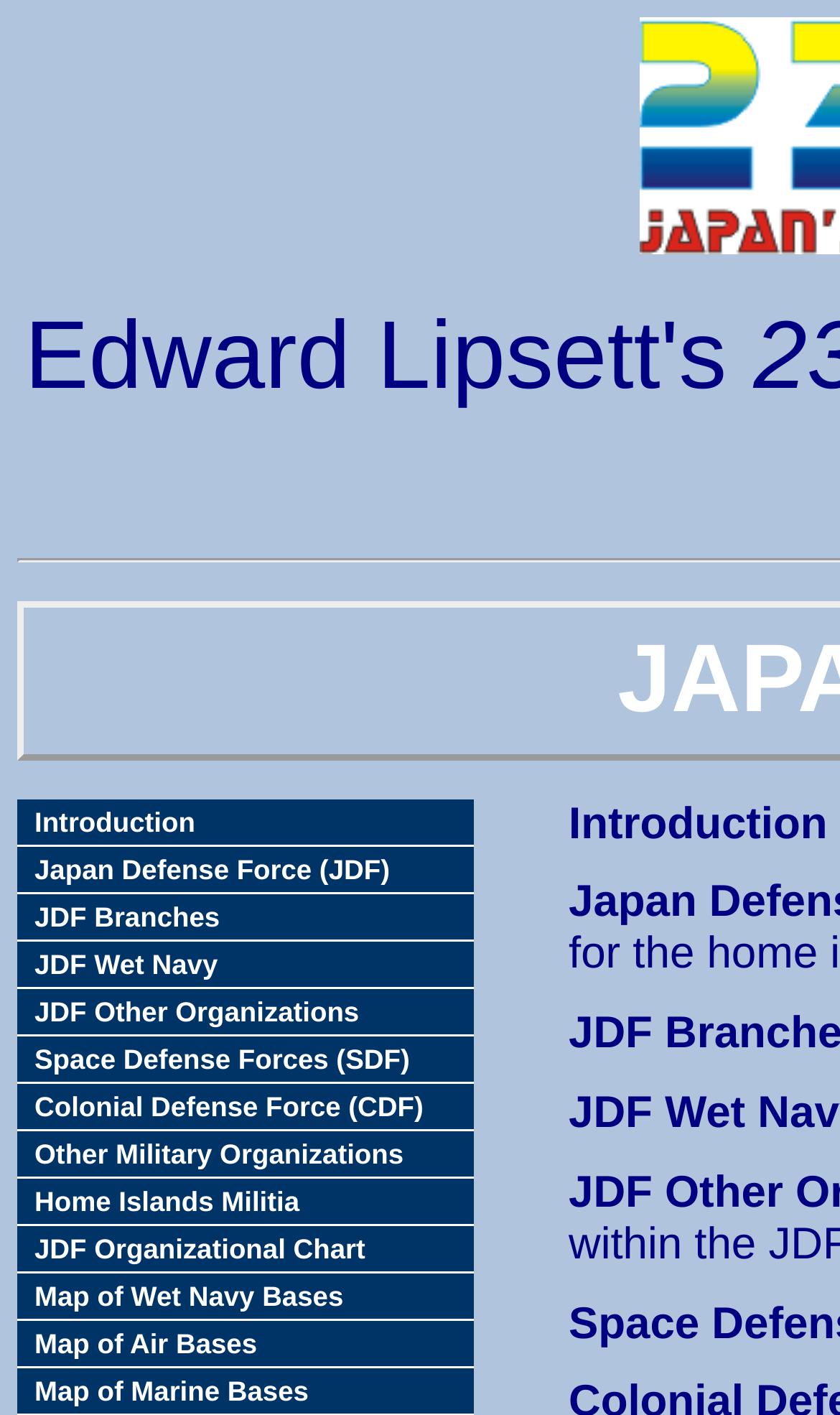Please identify the bounding box coordinates of the element I should click to complete this instruction: 'Click on Introduction'. The coordinates should be given as four float numbers between 0 and 1, like this: [left, top, right, bottom].

[0.021, 0.564, 0.564, 0.598]